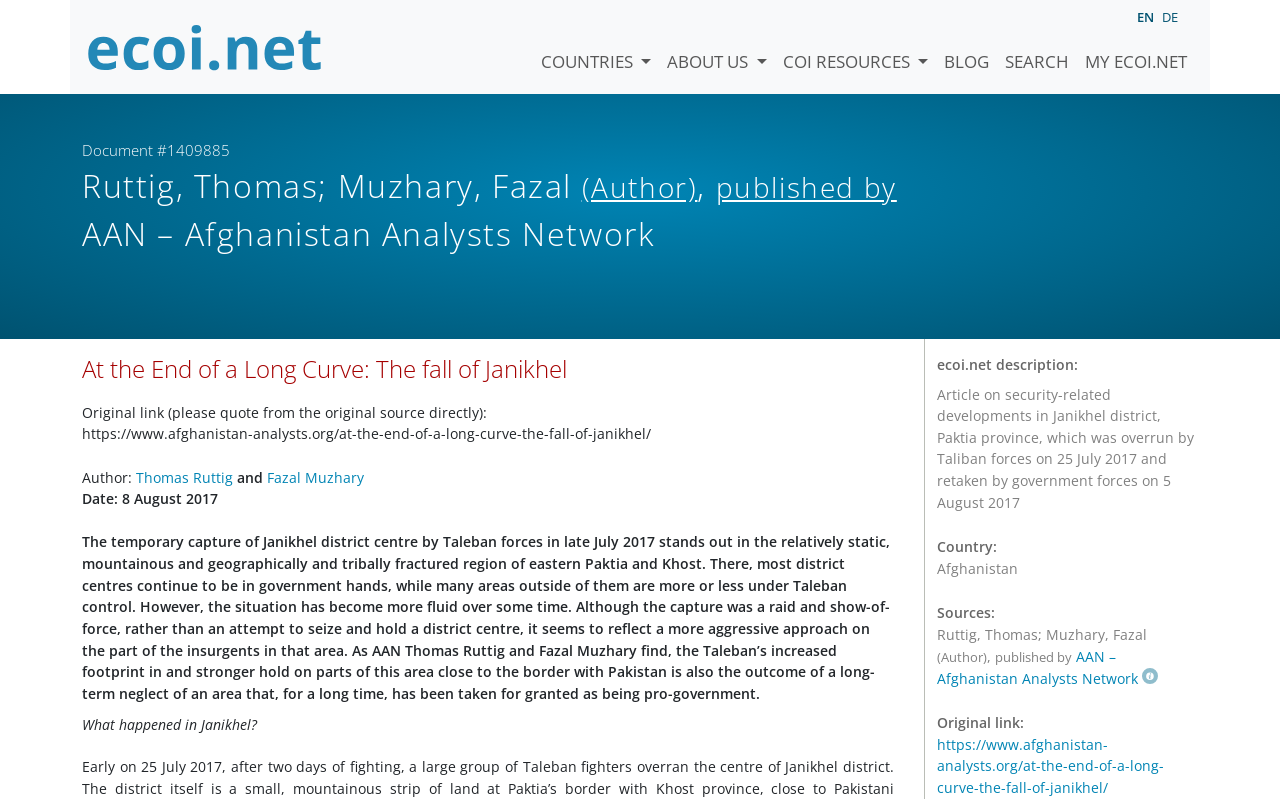Find the bounding box coordinates for the element that must be clicked to complete the instruction: "read the blog". The coordinates should be four float numbers between 0 and 1, indicated as [left, top, right, bottom].

[0.731, 0.024, 0.779, 0.094]